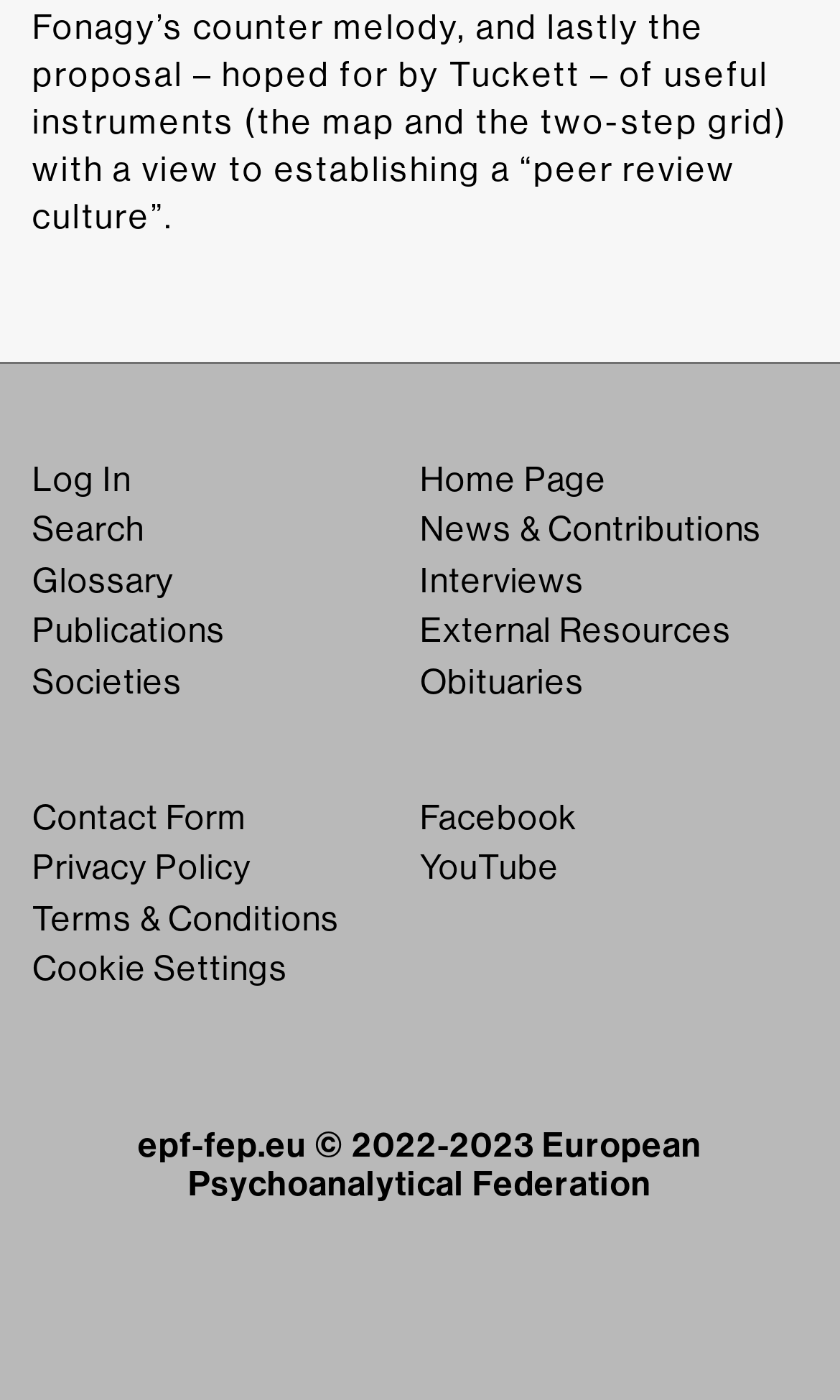Determine the bounding box coordinates for the area you should click to complete the following instruction: "contact us".

[0.038, 0.569, 0.294, 0.598]